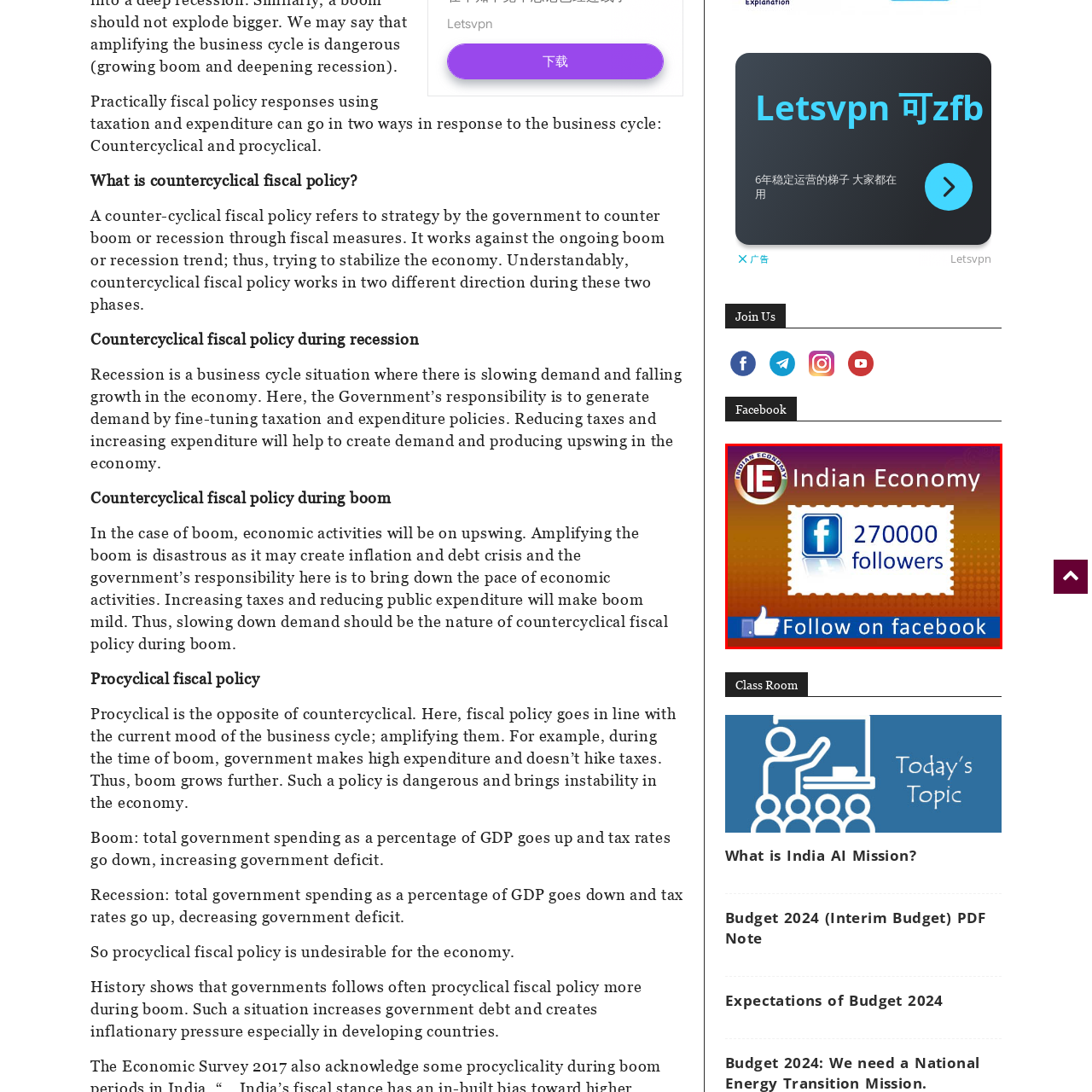Give a comprehensive description of the picture highlighted by the red border.

The image promotes the "Indian Economy" platform, showcasing its social media presence on Facebook. It features a circular logo with the initials "IE" representing "Indian Economy," set against a vibrant gradient background. In the center, a stamp-like graphic highlights the platform's significant milestone of 270,000 followers, accompanied by a recognizable Facebook logo. At the bottom, a call to action encourages viewers to "Follow on Facebook," underscoring the importance of social media engagement for the platform. This visual encourages users to connect and stay updated on economic discussions and insights.